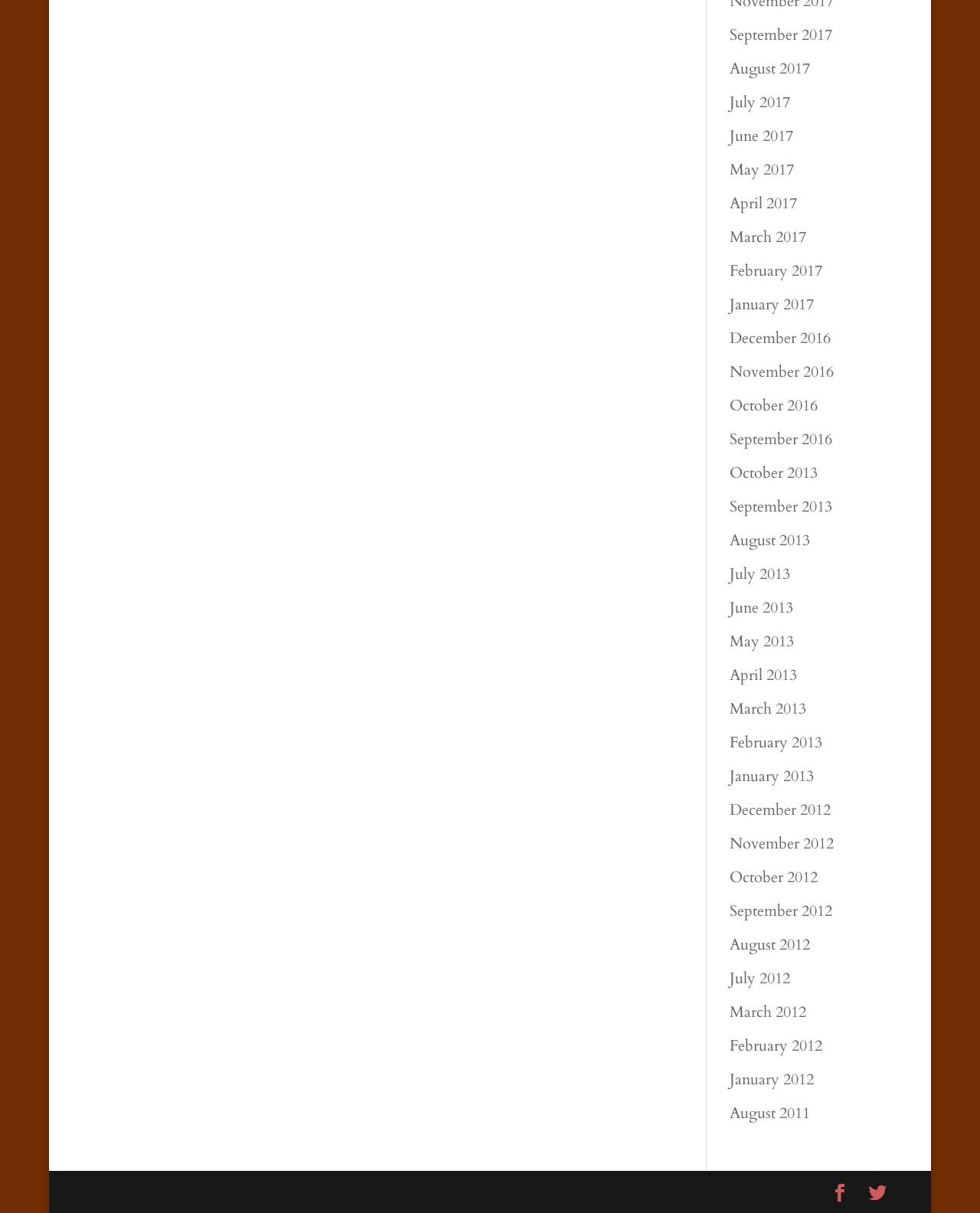What is the layout of the links on the webpage?
Based on the screenshot, answer the question with a single word or phrase.

Vertical list